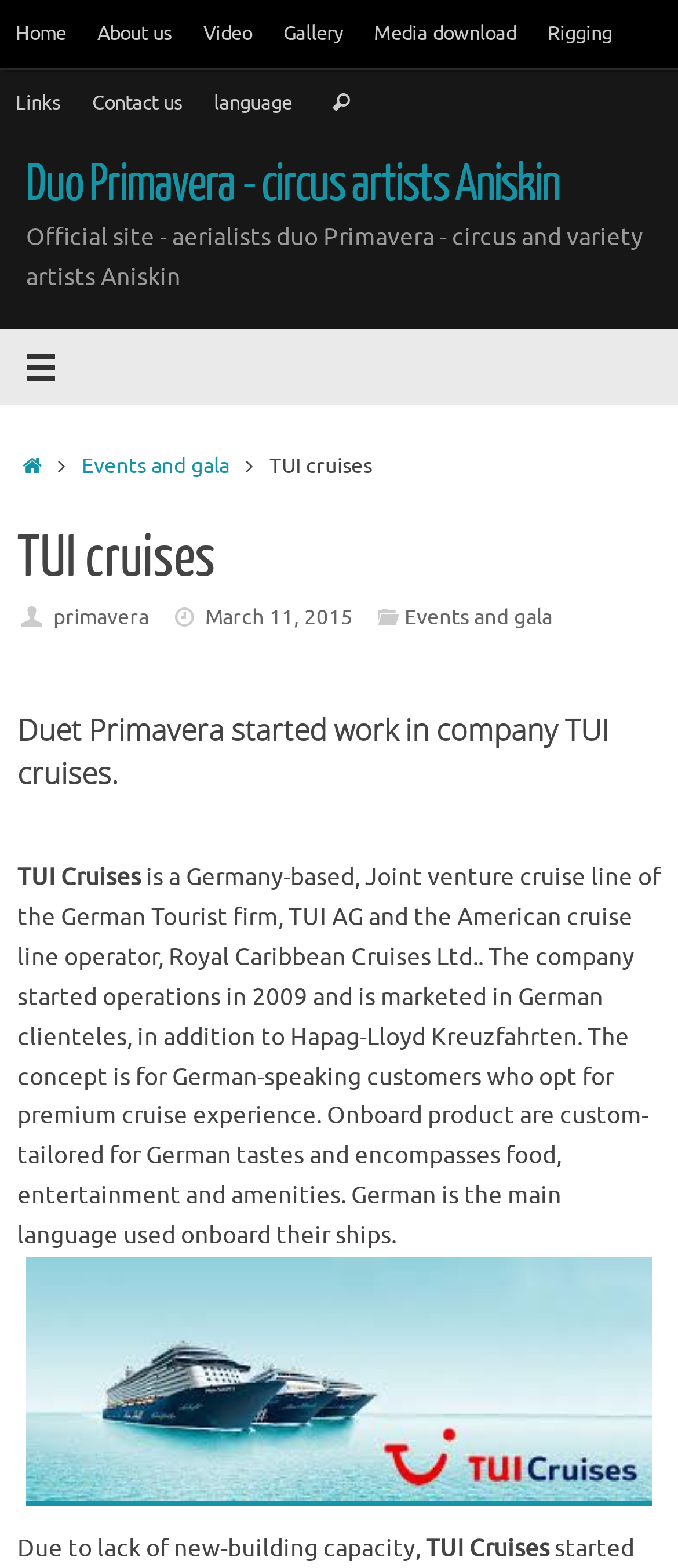What is the name of the duo?
Relying on the image, give a concise answer in one word or a brief phrase.

Duo Primavera